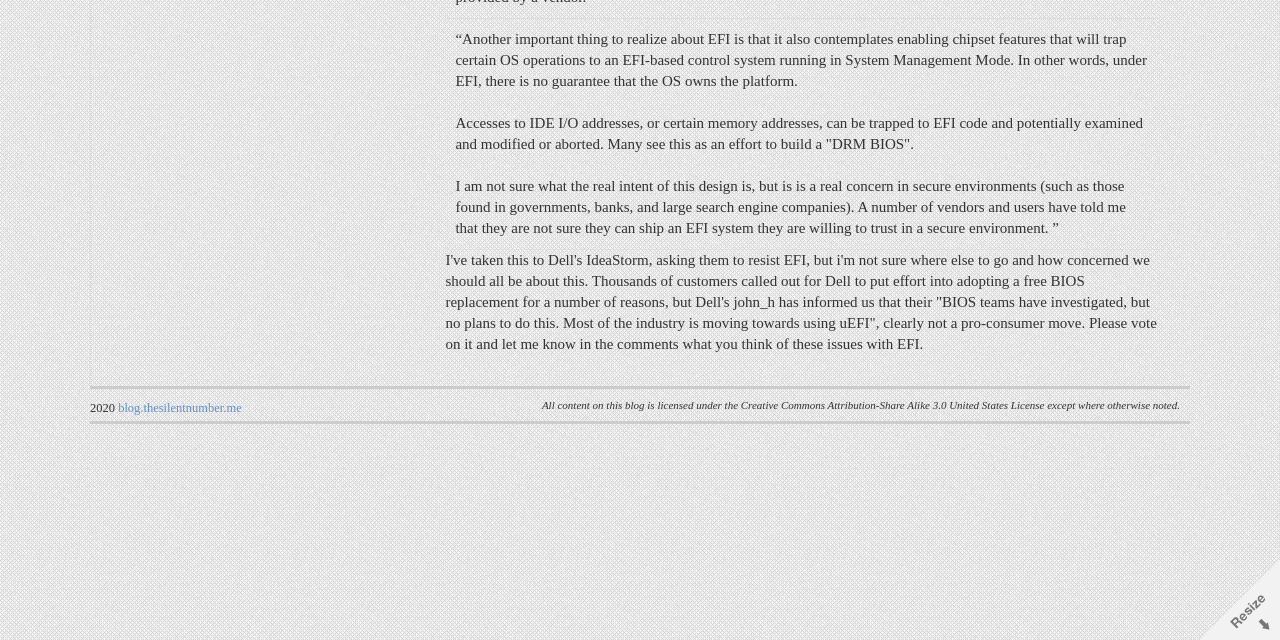Using the webpage screenshot, locate the HTML element that fits the following description and provide its bounding box: "blog.thesilentnumber.me".

[0.092, 0.627, 0.189, 0.649]